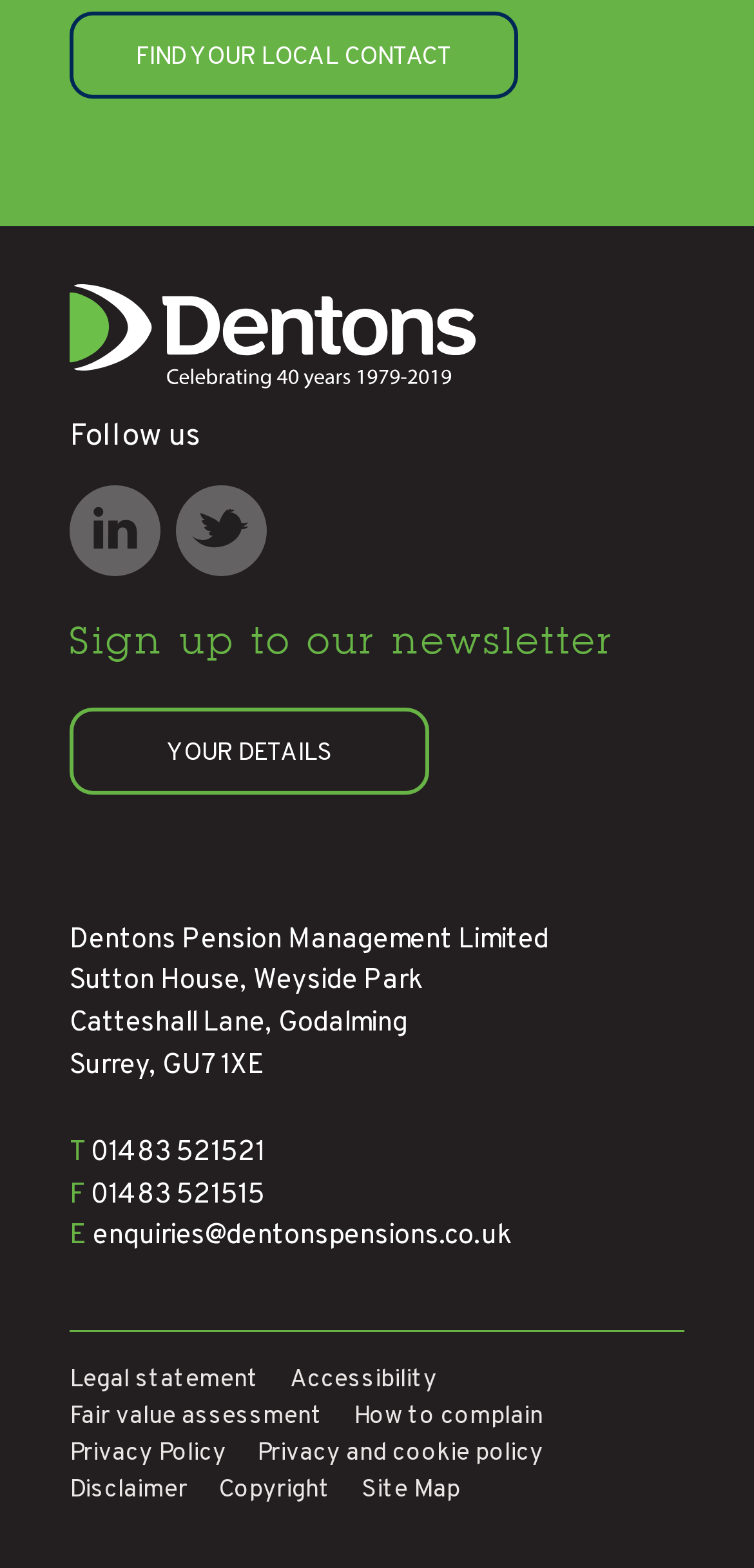What is the address of the company?
Respond to the question with a single word or phrase according to the image.

Sutton House, Weyside Park, Catteshall Lane, Godalming, Surrey, GU7 1XE